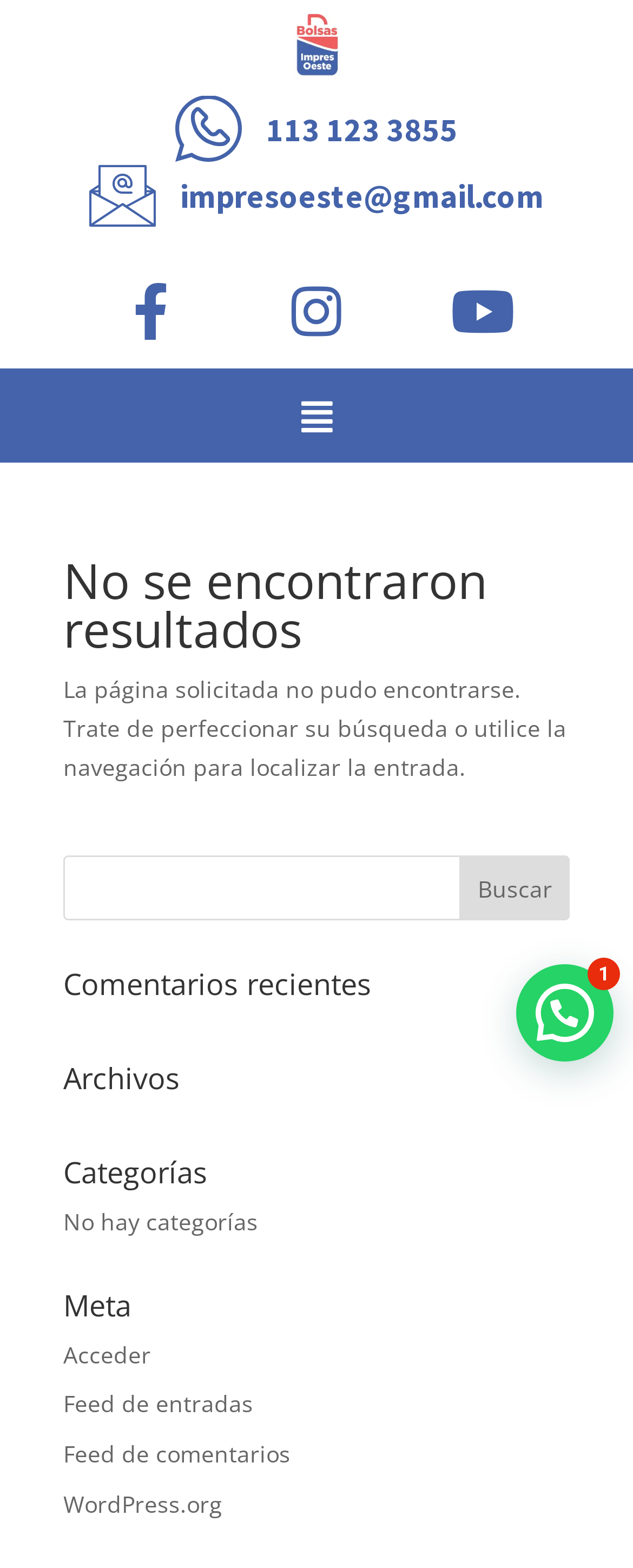Please indicate the bounding box coordinates of the element's region to be clicked to achieve the instruction: "Access WordPress.org". Provide the coordinates as four float numbers between 0 and 1, i.e., [left, top, right, bottom].

[0.1, 0.949, 0.351, 0.969]